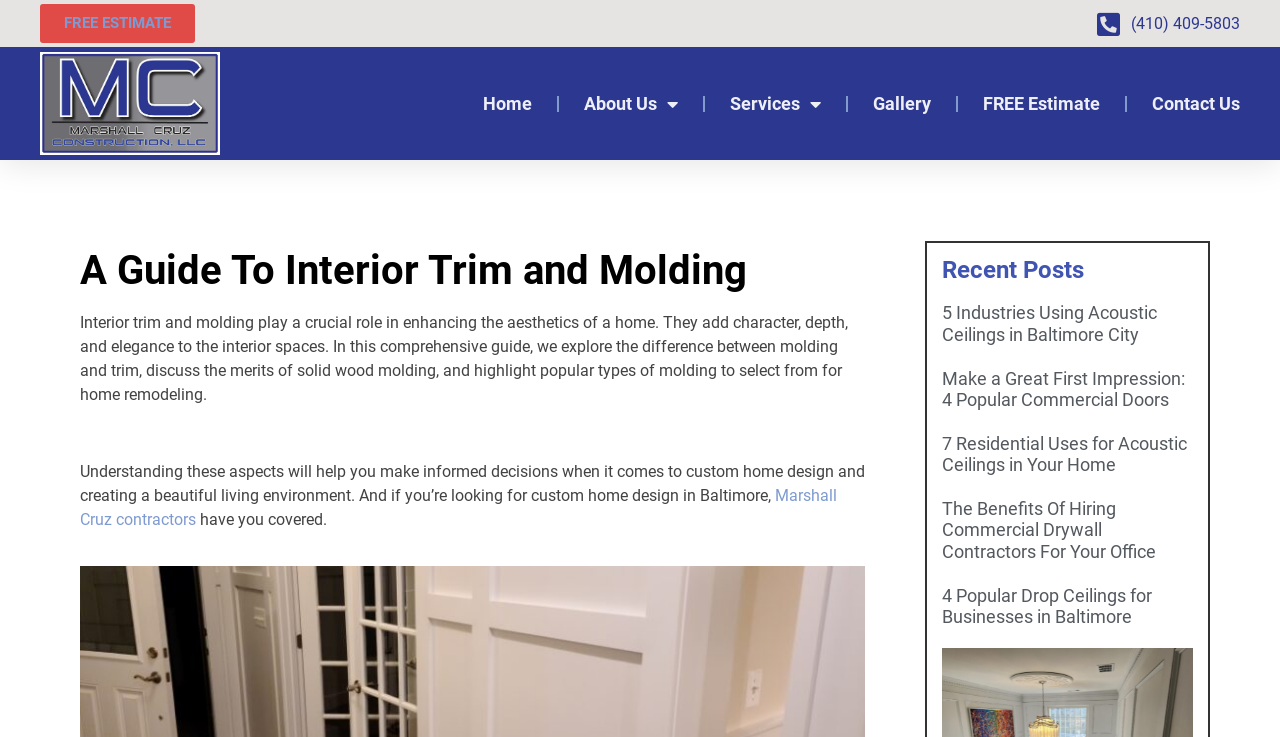Given the content of the image, can you provide a detailed answer to the question?
What is the company's phone number?

I found the phone number by looking at the link element with the text '(410) 409-5803' which is located at the top right corner of the webpage.